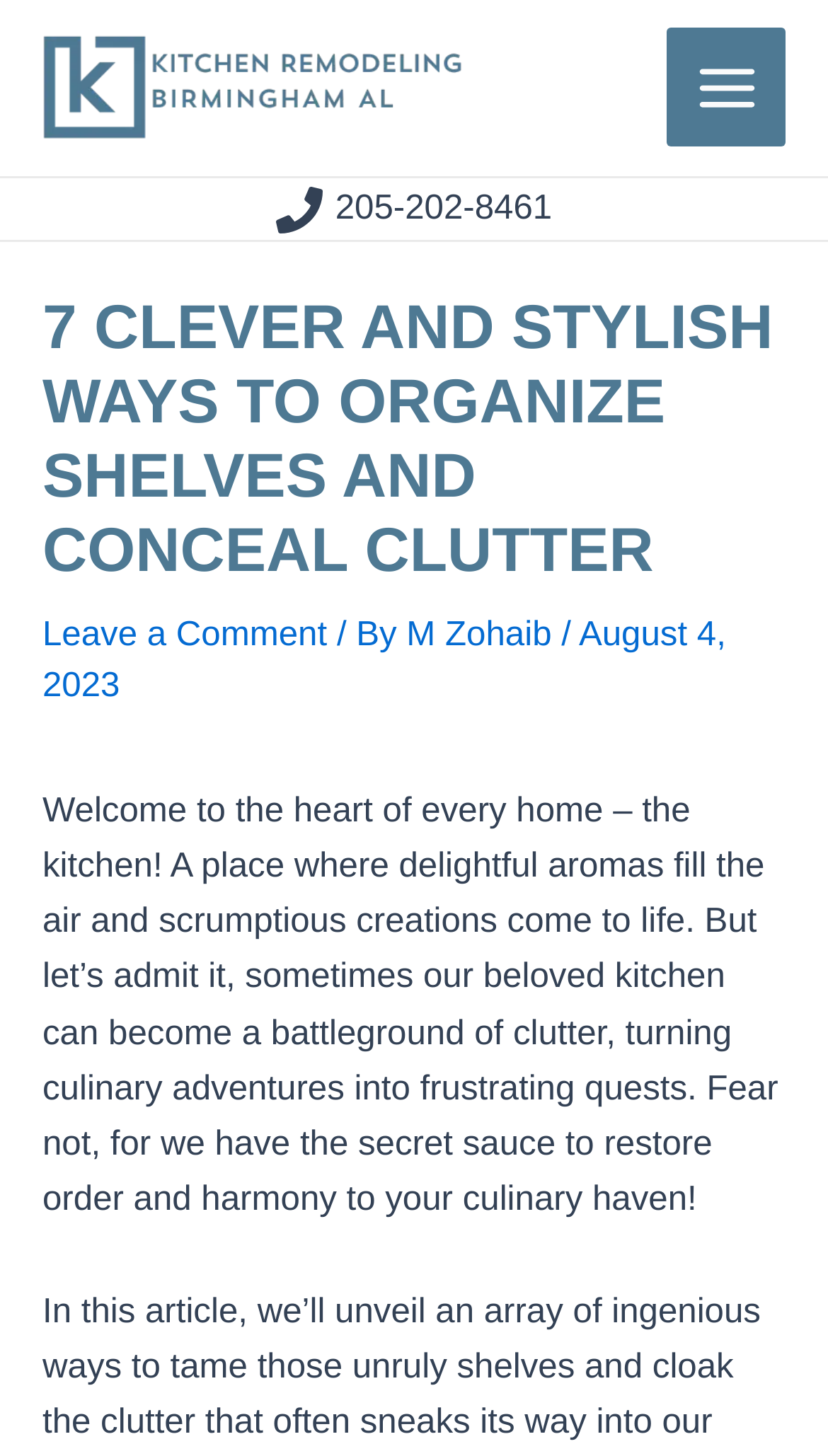Give a detailed overview of the webpage's appearance and contents.

This webpage is about kitchen organization and remodeling, specifically focusing on clever and stylish ways to organize shelves and conceal clutter. At the top left of the page, there is a link to "Kitchen Remodel Birmingham AL" accompanied by an image with the same name. Below this, there is a main menu button on the top right side of the page, which is not expanded and has an image beside it.

On the left side of the page, there is a phone number "205-202-8461" with an image beside it. Above this, there is a large header section that spans the entire width of the page. The header section contains a heading that reads "7 CLEVER AND STYLISH WAYS TO ORGANIZE SHELVES AND CONCEAL CLUTTER" in a prominent font size. Below the heading, there is a link to "Leave a Comment" on the left, followed by a text "/ By" and a link to the author's name "M Zohaib". On the right side of the header section, there is a date "August 4, 2023".

Below the header section, there is a large block of text that welcomes readers to the kitchen and describes the importance of keeping it organized. The text is positioned in the middle of the page and spans almost the entire width. At the very top of the page, there is a small text "Post navigation" on the left side.